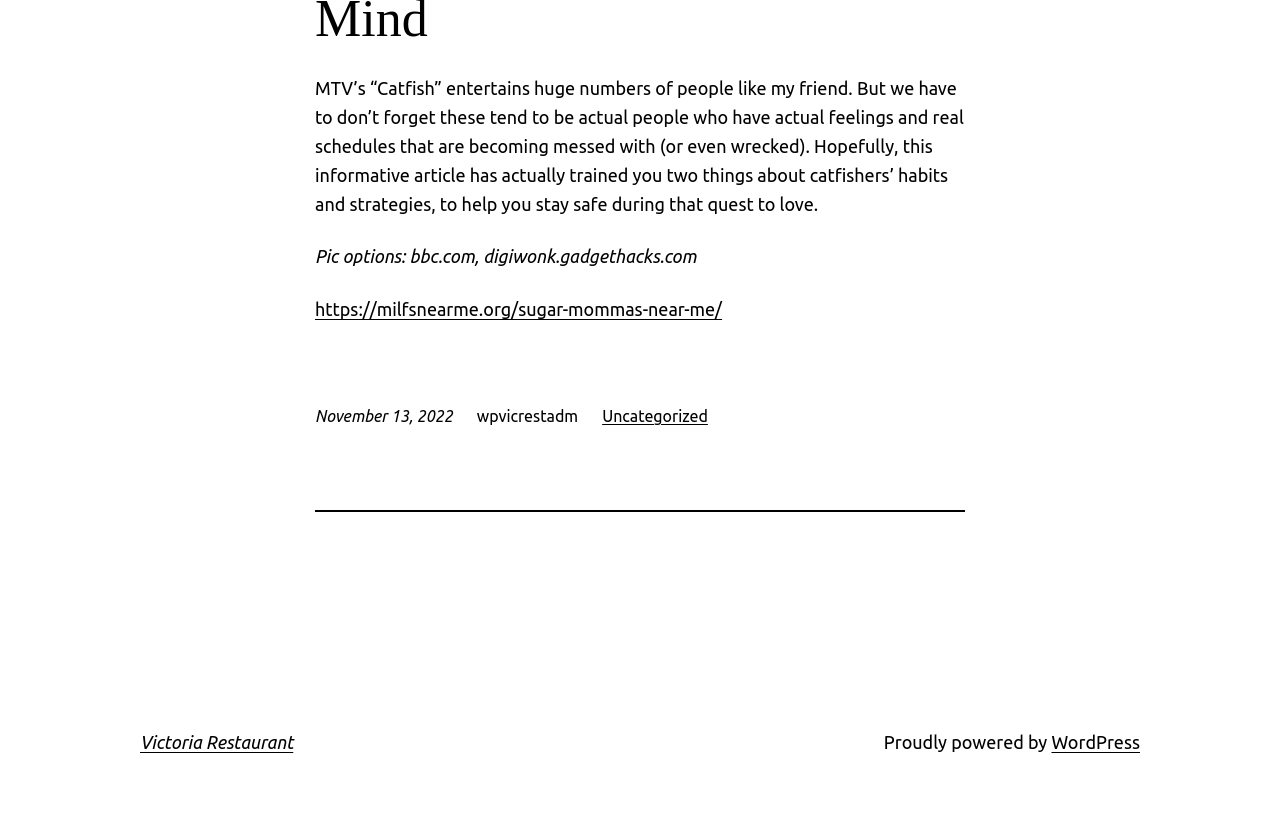Identify and provide the bounding box for the element described by: "Victoria Restaurant".

[0.109, 0.892, 0.229, 0.917]